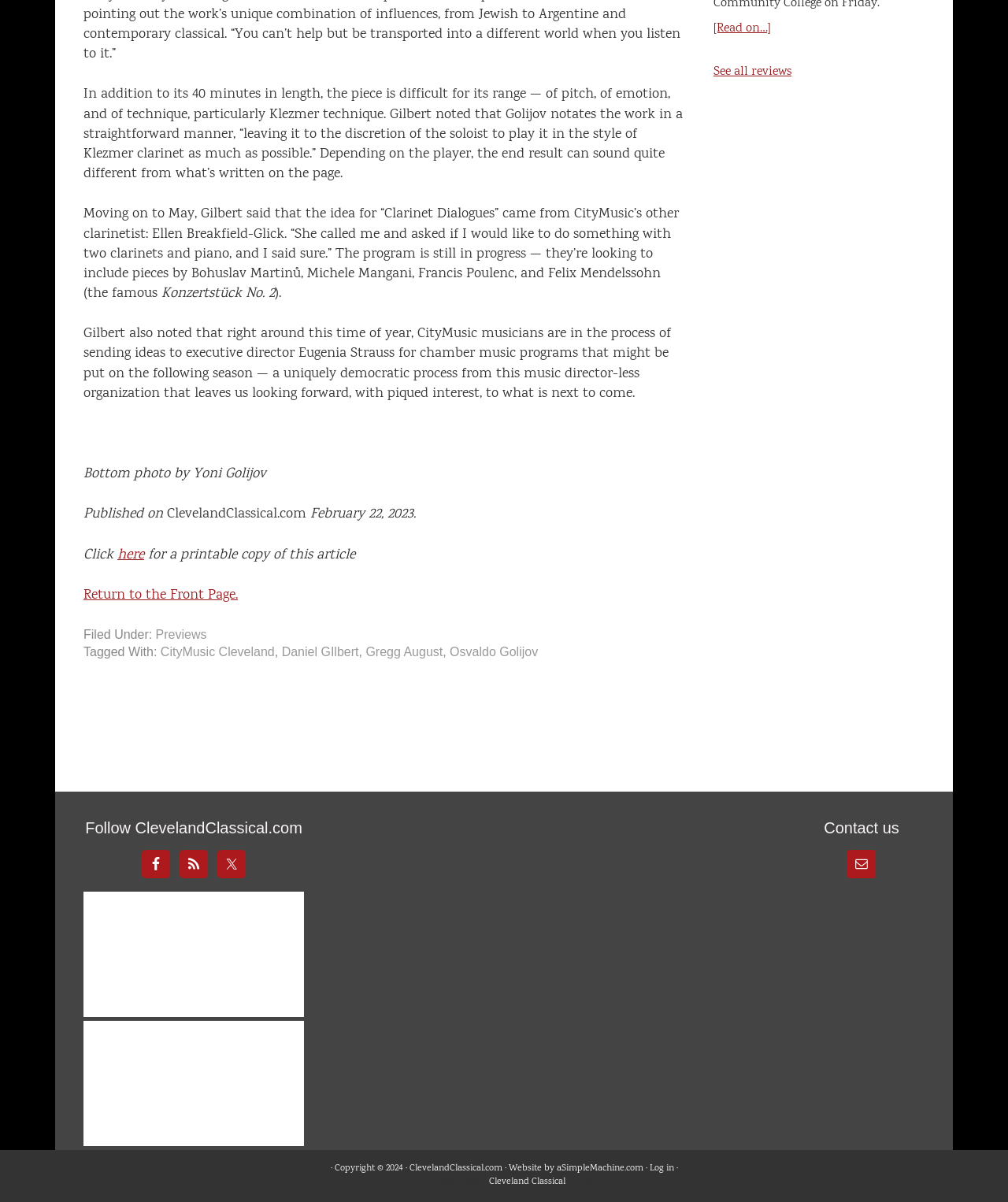What is the name of the composer mentioned in the article?
Based on the image, answer the question in a detailed manner.

The answer can be found in the link element with the text 'Osvaldo Golijov' which is located in the FooterAsNonLandmark section of the webpage.